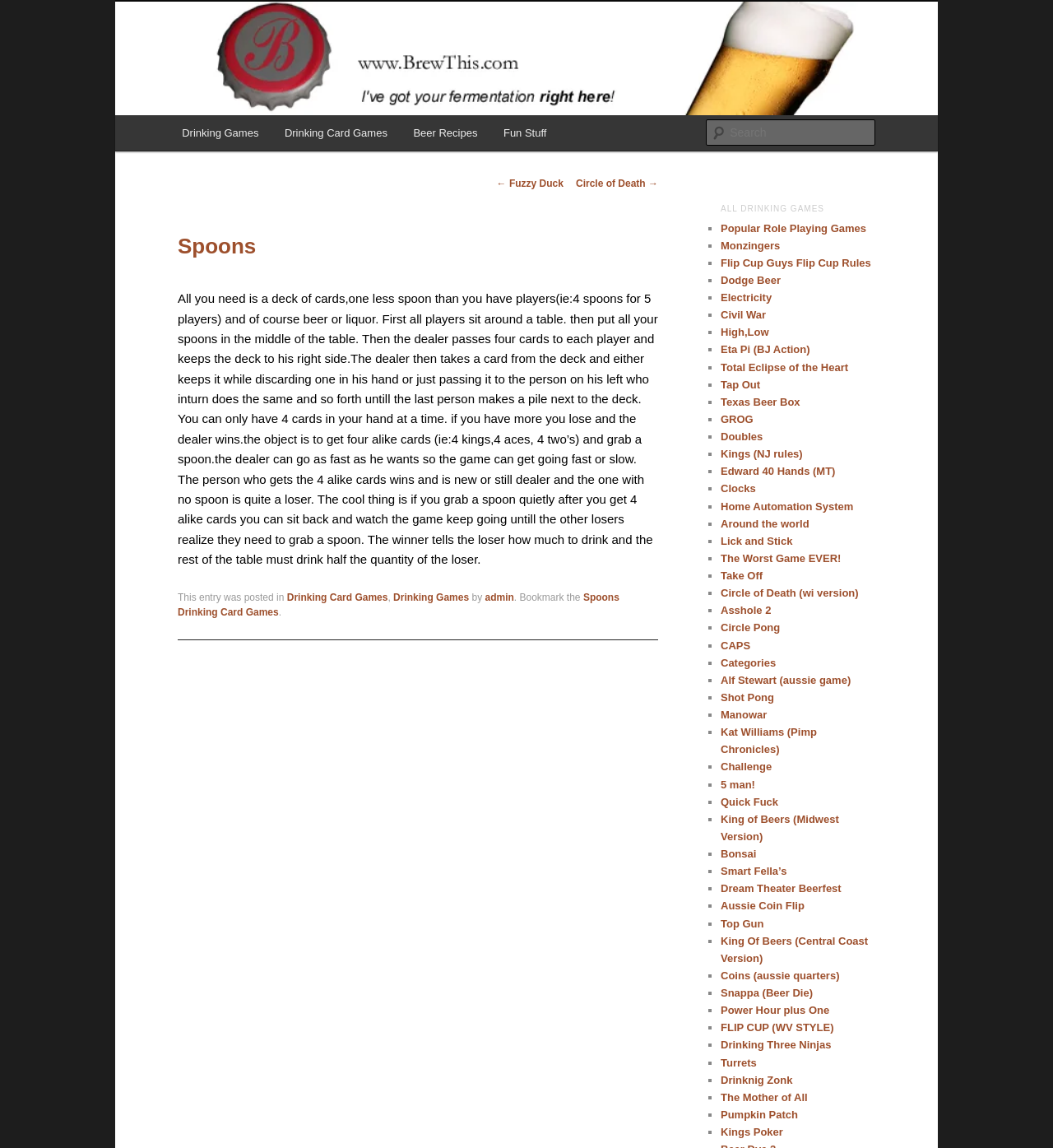How many drinking games are listed on the webpage?
Using the visual information, respond with a single word or phrase.

24